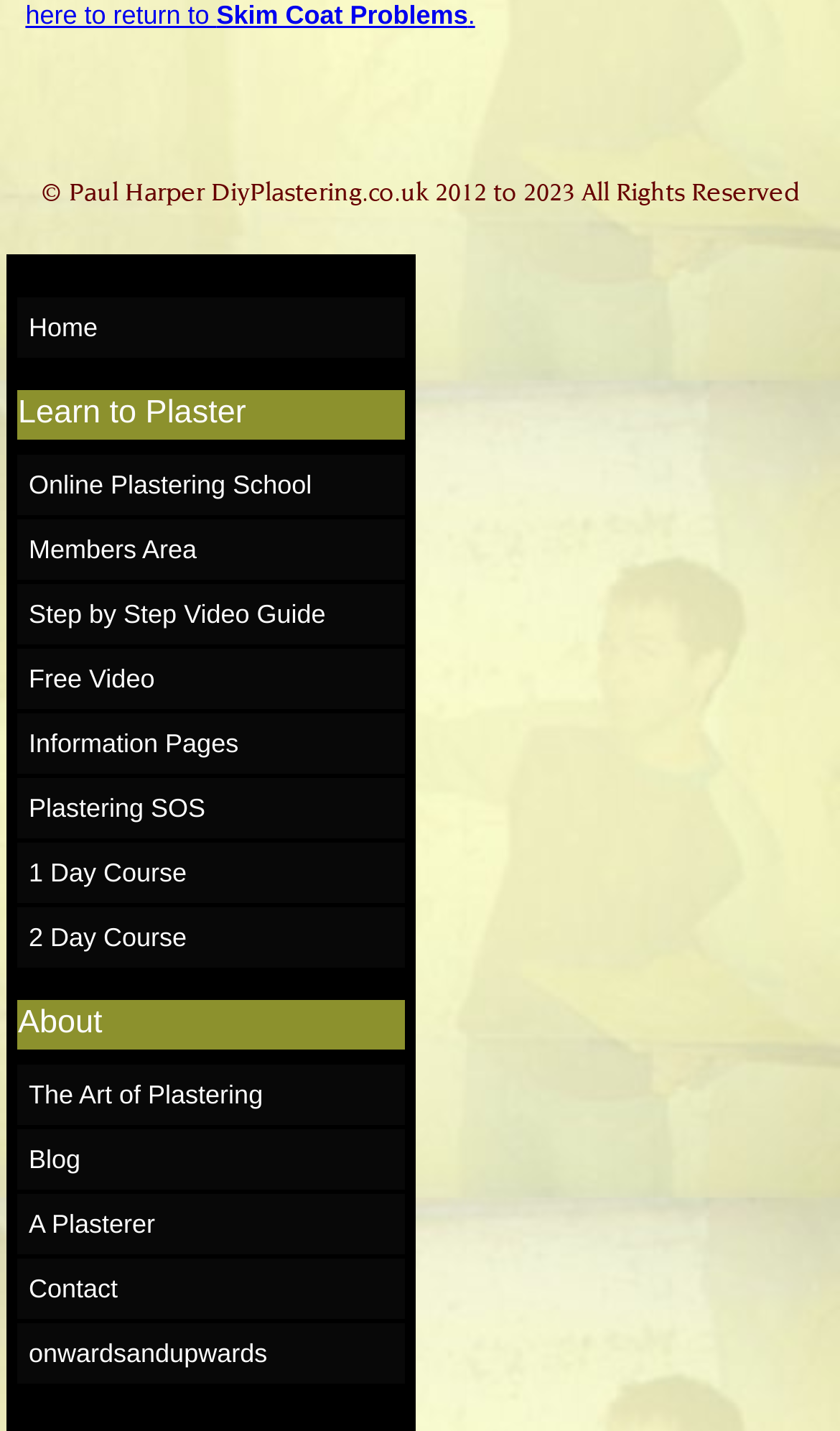Based on the image, provide a detailed and complete answer to the question: 
What is the name of the author or owner of this website?

The copyright information at the bottom of the webpage mentions 'Paul Harper DiyPlastering.co.uk', which suggests that Paul Harper is the author or owner of this website.